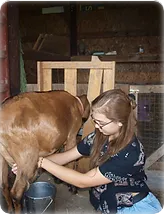Give a detailed account of the visual elements in the image.

A young camper is engaged in milking a goat, an essential activity at the Farm & Wilderness Camp. Dressed casually with glasses and long hair, she kneels beside the goat, demonstrating practical skills learned during her time at the camp. This hands-on experience allows campers to connect with animals and gain a deeper understanding of farm life. The rustic setting, complete with wooden structures and farm equipment in the background, enhances the immersive agricultural experience that the camp offers, blending education with the joys of working closely with nature.